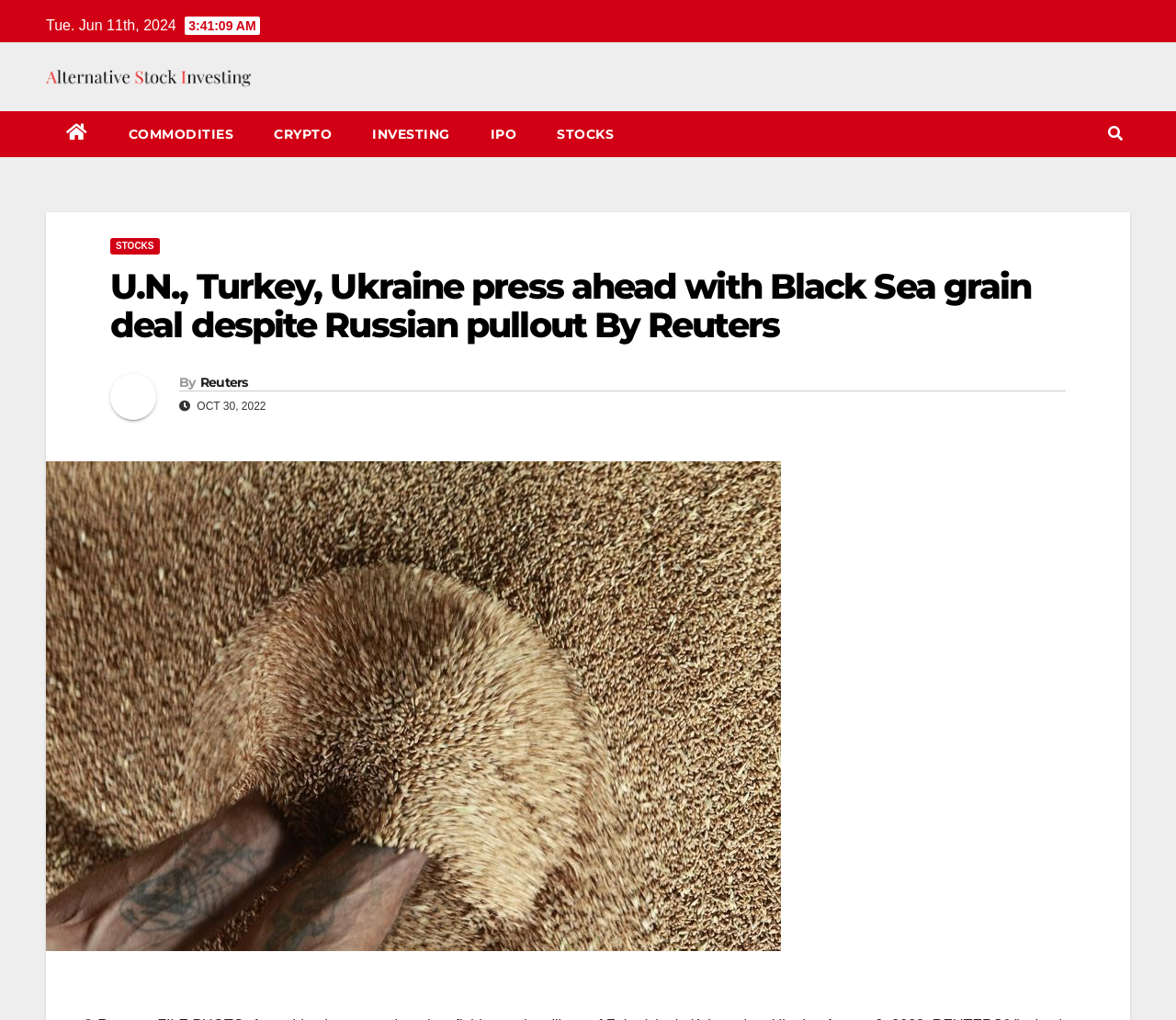Please specify the bounding box coordinates for the clickable region that will help you carry out the instruction: "Click on the 'STOCKS' link".

[0.456, 0.109, 0.539, 0.154]